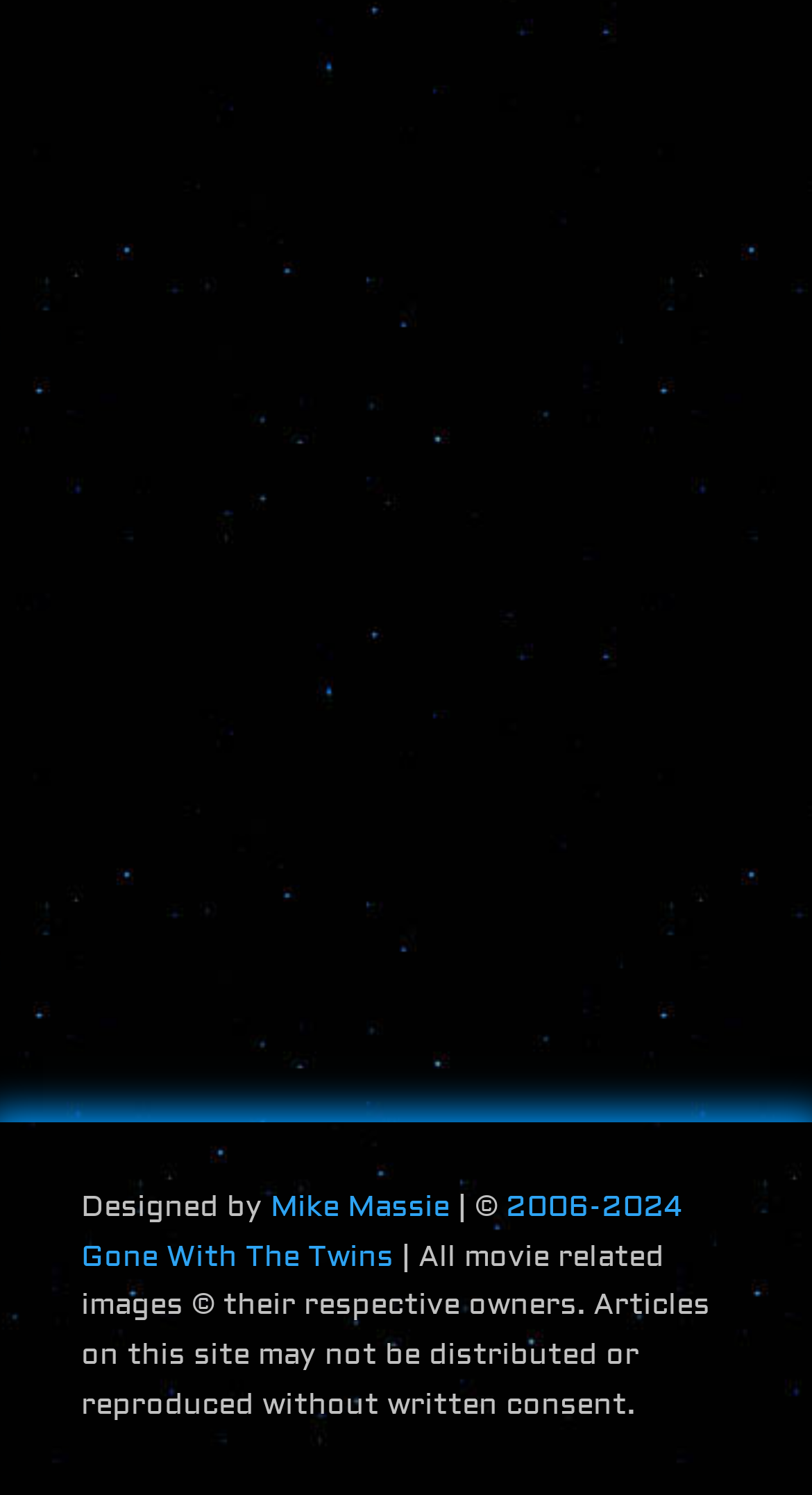Please give the bounding box coordinates of the area that should be clicked to fulfill the following instruction: "Go to Frank Capra's page". The coordinates should be in the format of four float numbers from 0 to 1, i.e., [left, top, right, bottom].

[0.432, 0.224, 0.655, 0.249]